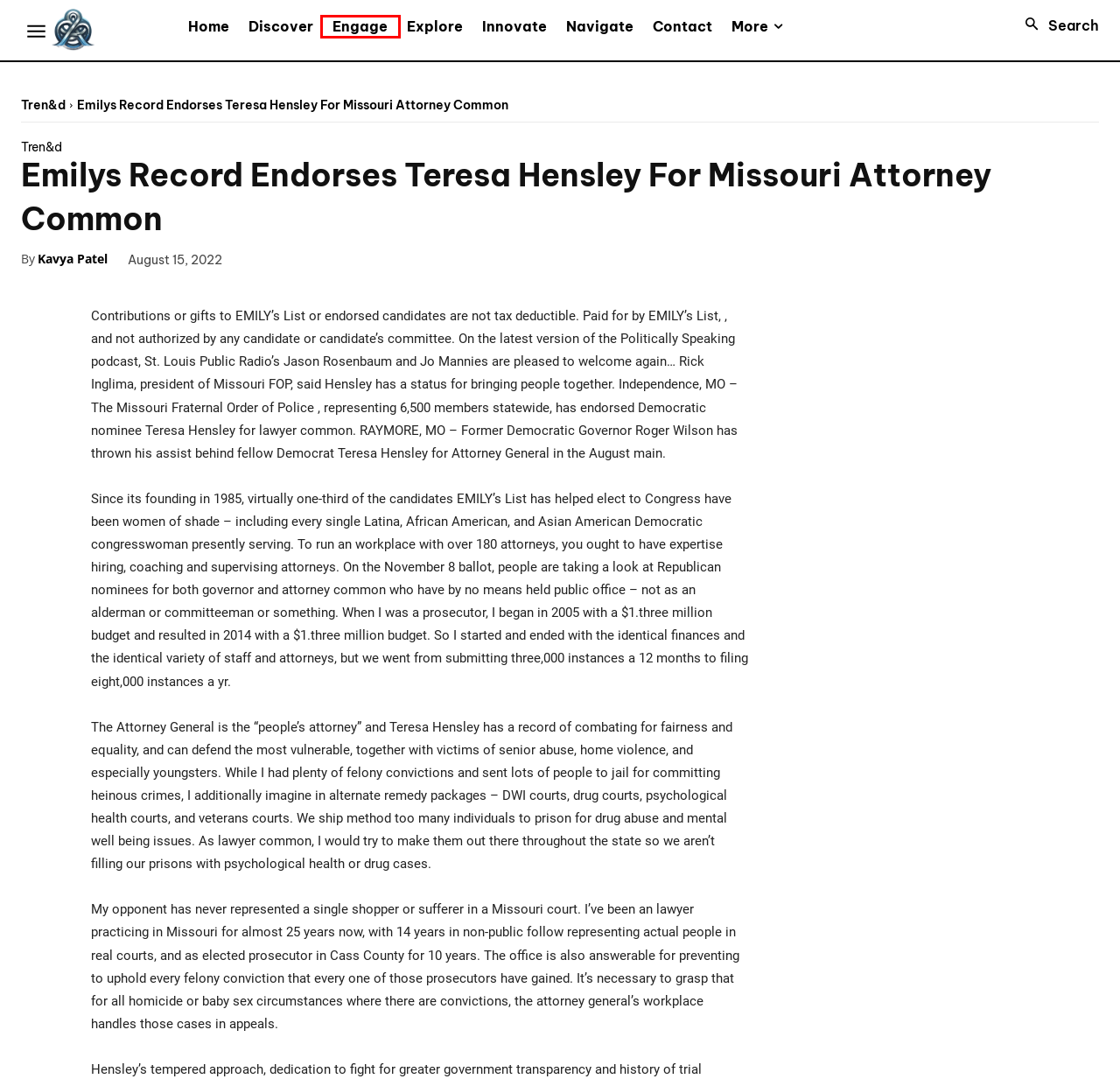You have been given a screenshot of a webpage with a red bounding box around a UI element. Select the most appropriate webpage description for the new webpage that appears after clicking the element within the red bounding box. The choices are:
A. Enhance Your Business Success with Addorrar's Proven Strategies
B. Limited Navigate for 2024 | addorrar.com
C. Limited Explore for 2024 | addorrar.com
D. Contact Addorrar Today: Transform Your Business Landscape
E. Limited Engage for 2024 | addorrar.com
F. Limited Discover for 2024 | addorrar.com
G. Kavya Patel, Author at Addorrar
H. Limited Innovate for 2024 | addorrar.com

E